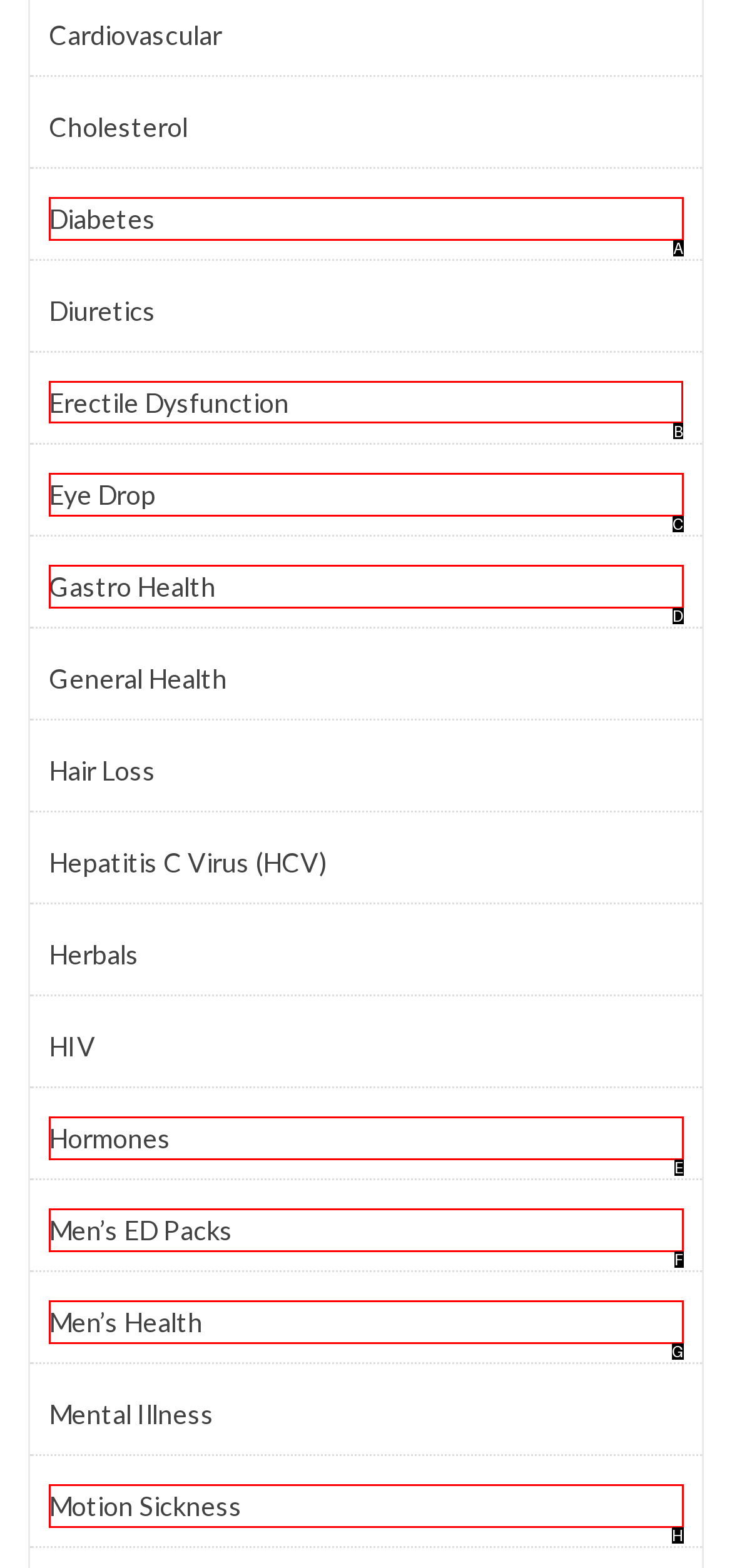What option should you select to complete this task: Explore Erectile Dysfunction? Indicate your answer by providing the letter only.

B